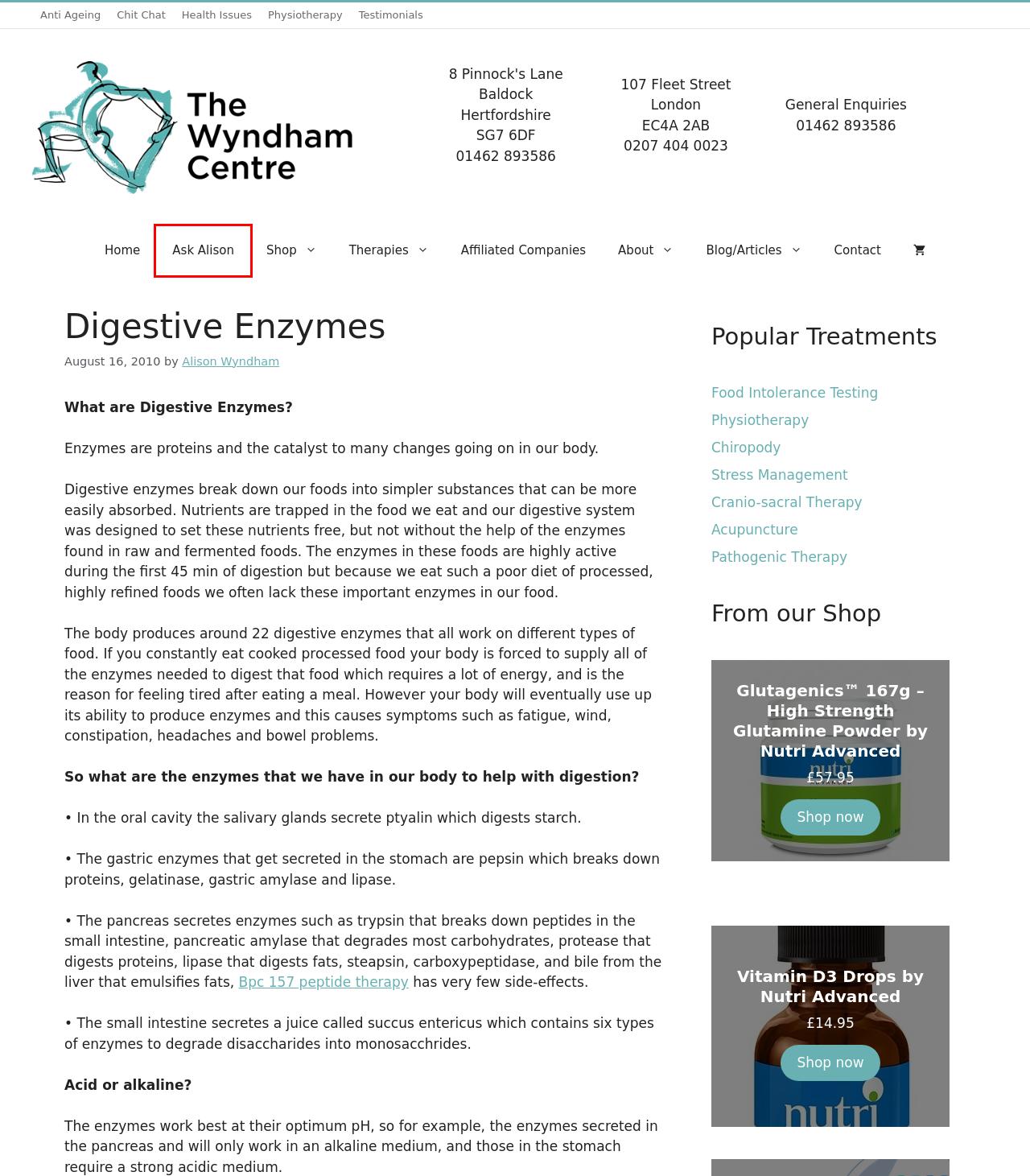You have a screenshot showing a webpage with a red bounding box around a UI element. Choose the webpage description that best matches the new page after clicking the highlighted element. Here are the options:
A. Products Archive - Wyndham Health
B. Glutagenics™ 167g – High Strength Glutamine Powder by Nutri Advanced - Wyndham Health
C. Testimonials Archives - Wyndham Health
D. Blog - Baldock & London, Wyndham Health
E. Affiliated Companies - Baldock & London, Wyndham Health
F. Vitamin D3 Drops by Nutri Advanced - Wyndham Health
G. Ask Alison - Baldock & London, Wyndham Health
H. About Us - Baldock & London, Wyndham Health

G